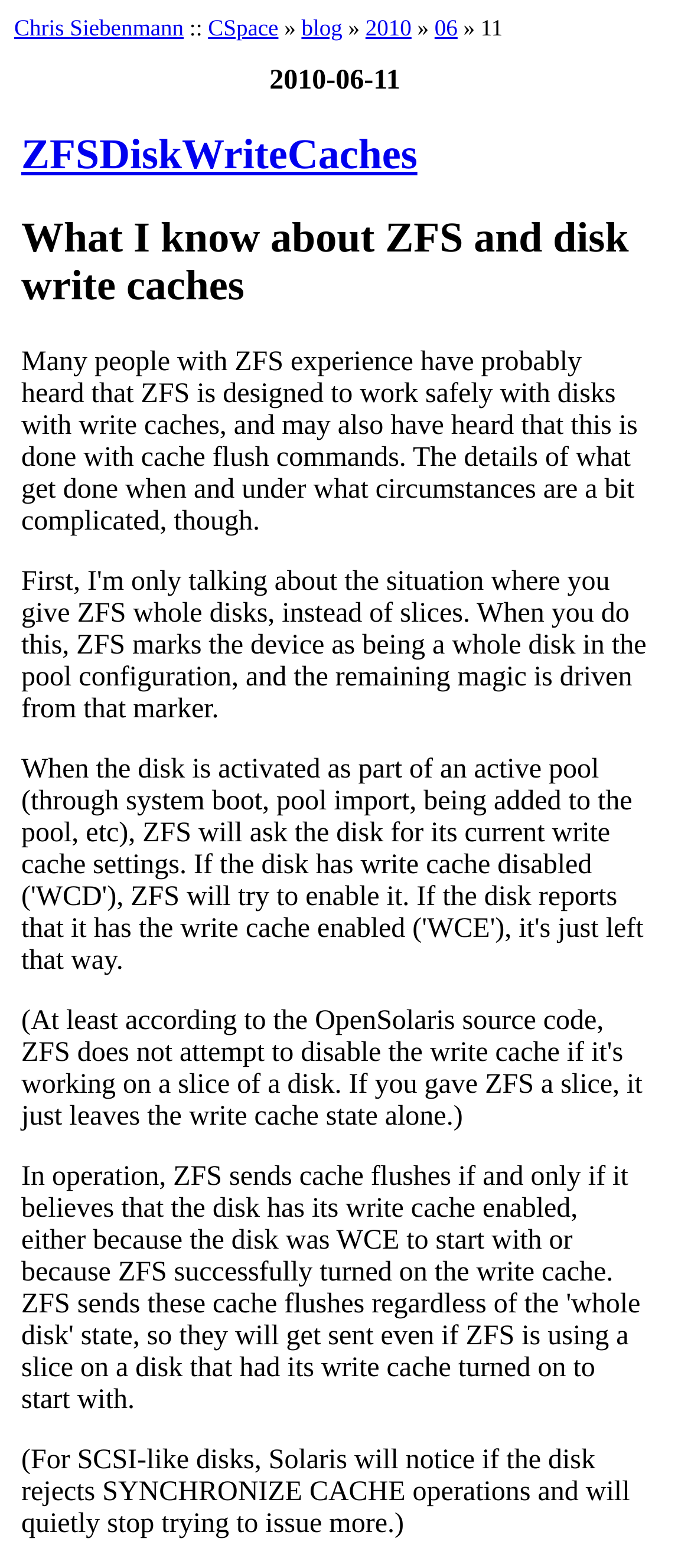Create an elaborate caption for the webpage.

The webpage is a blog post titled "ZFSDiskWriteCaches" with a date stamp of "2010-06-11". At the top, there are several links aligned horizontally, including "Chris Siebenmann", "CSpace", "blog", "2010", "06", and "11", separated by right-pointing arrows. Below these links, the date "2010-06-11" is displayed prominently.

The main content of the page is divided into sections, with headings "ZFSDiskWriteCaches" and "What I know about ZFS and disk write caches" appearing in a hierarchical structure. The first heading is accompanied by a link with the same text. The second heading is followed by a paragraph of text that discusses how ZFS works with disks that have write caches, including the use of cache flush commands. 

Further down the page, there is an additional paragraph of text that provides more details about how Solaris handles SCSI-like disks that reject SYNCHRONIZE CACHE operations.